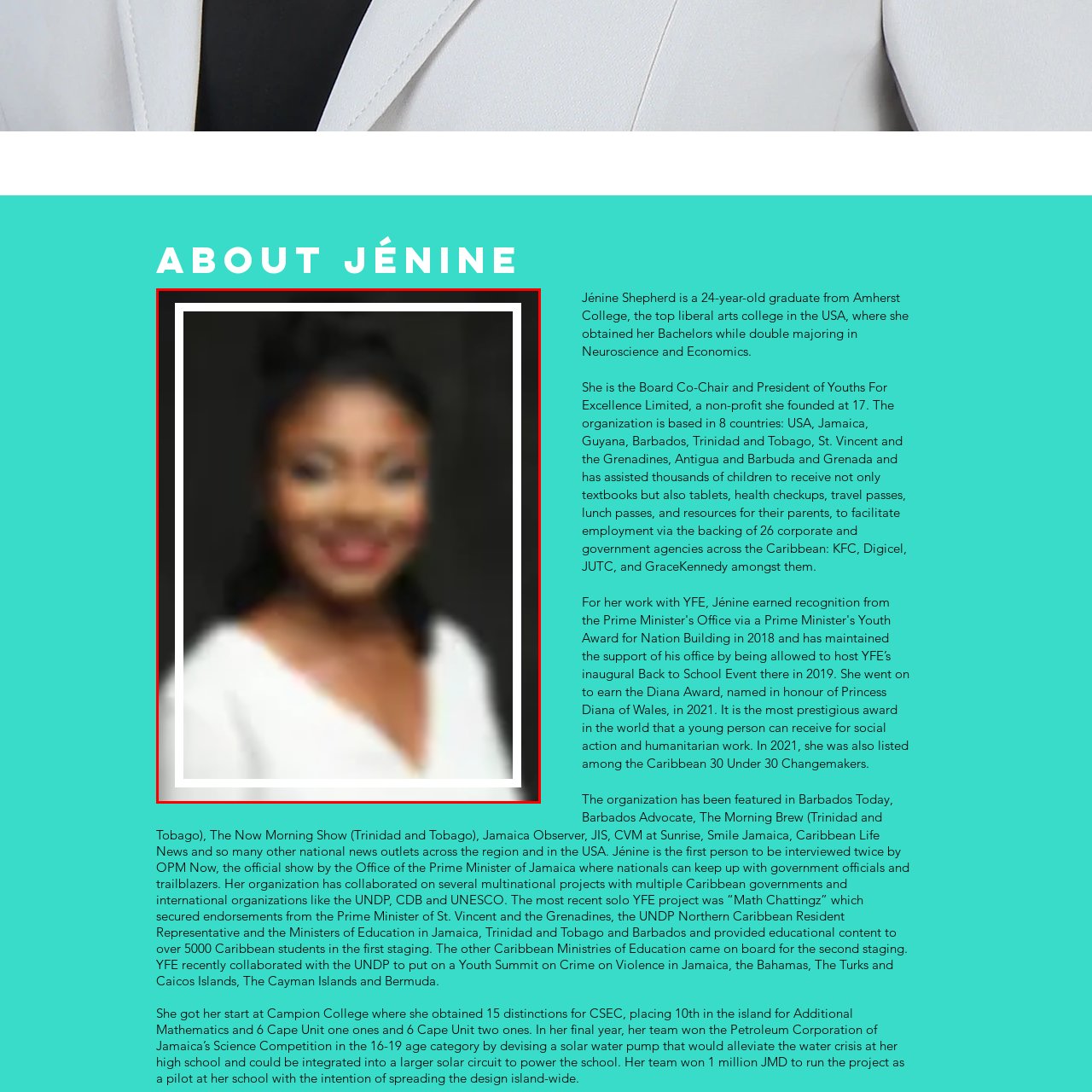Pay attention to the image inside the red rectangle, What is the name of the non-profit organization founded by Jénine? Answer briefly with a single word or phrase.

Youths For Excellence Limited